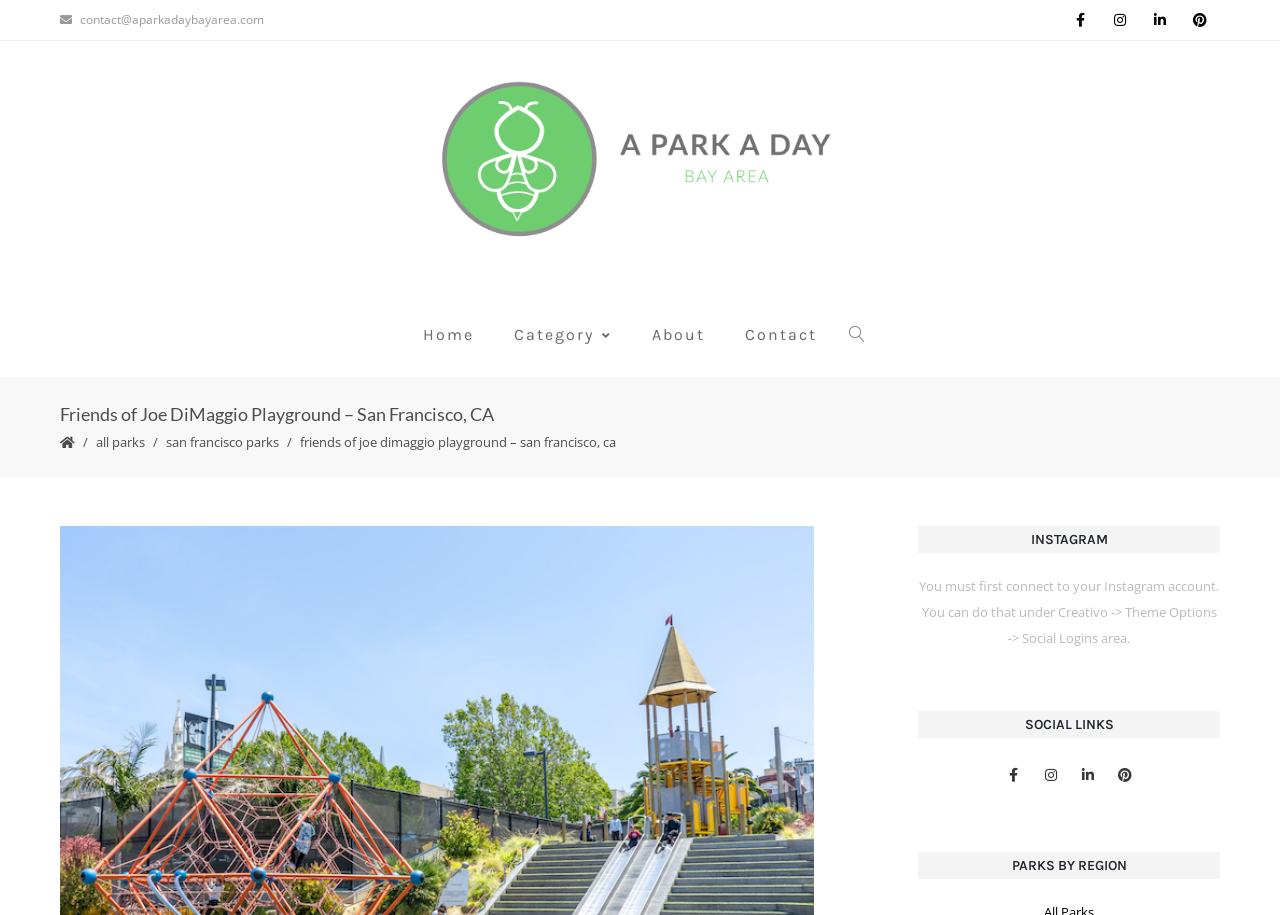Identify and provide the bounding box coordinates of the UI element described: "All Parks". The coordinates should be formatted as [left, top, right, bottom], with each number being a float between 0 and 1.

[0.075, 0.473, 0.113, 0.493]